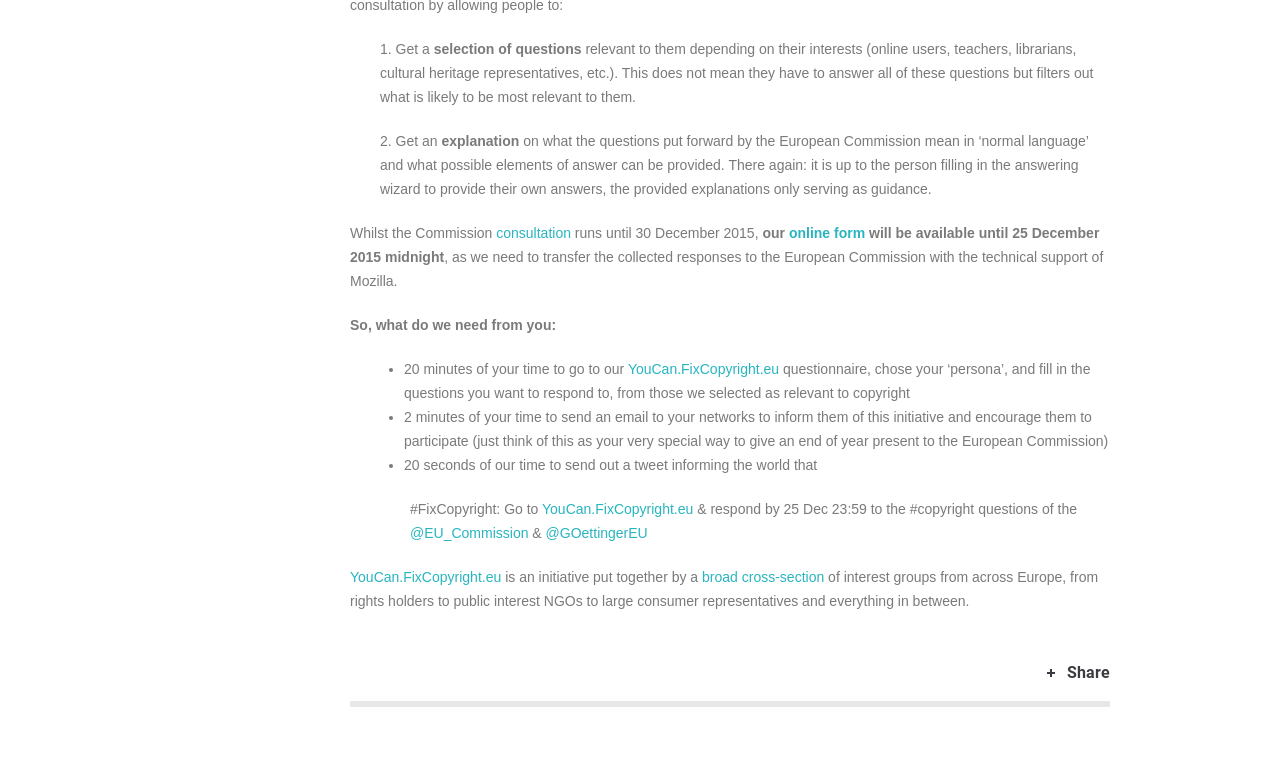Please identify the coordinates of the bounding box that should be clicked to fulfill this instruction: "Share".

[0.834, 0.867, 0.867, 0.892]